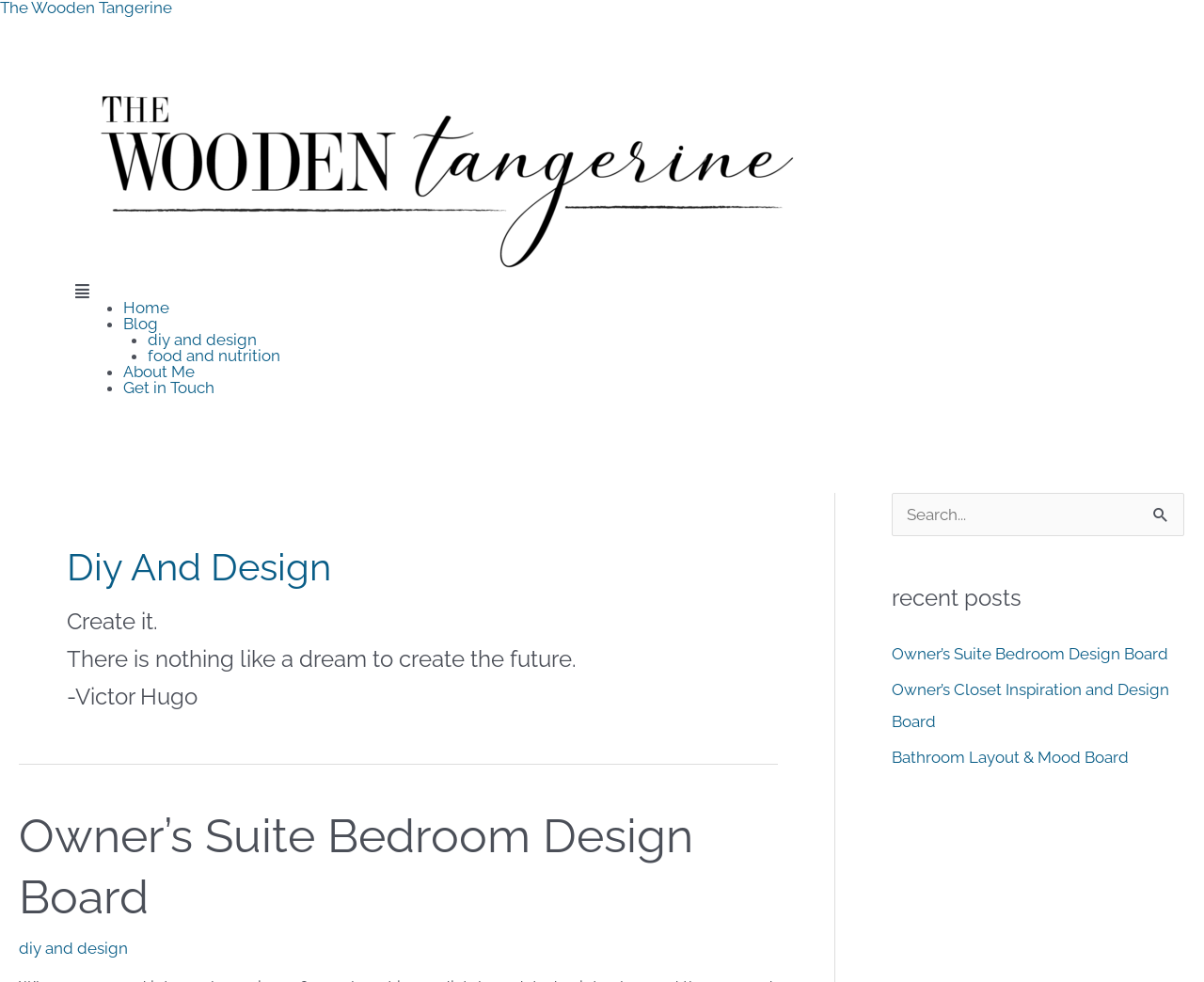What is the main topic of the webpage?
Provide a concise answer using a single word or phrase based on the image.

Diy and design